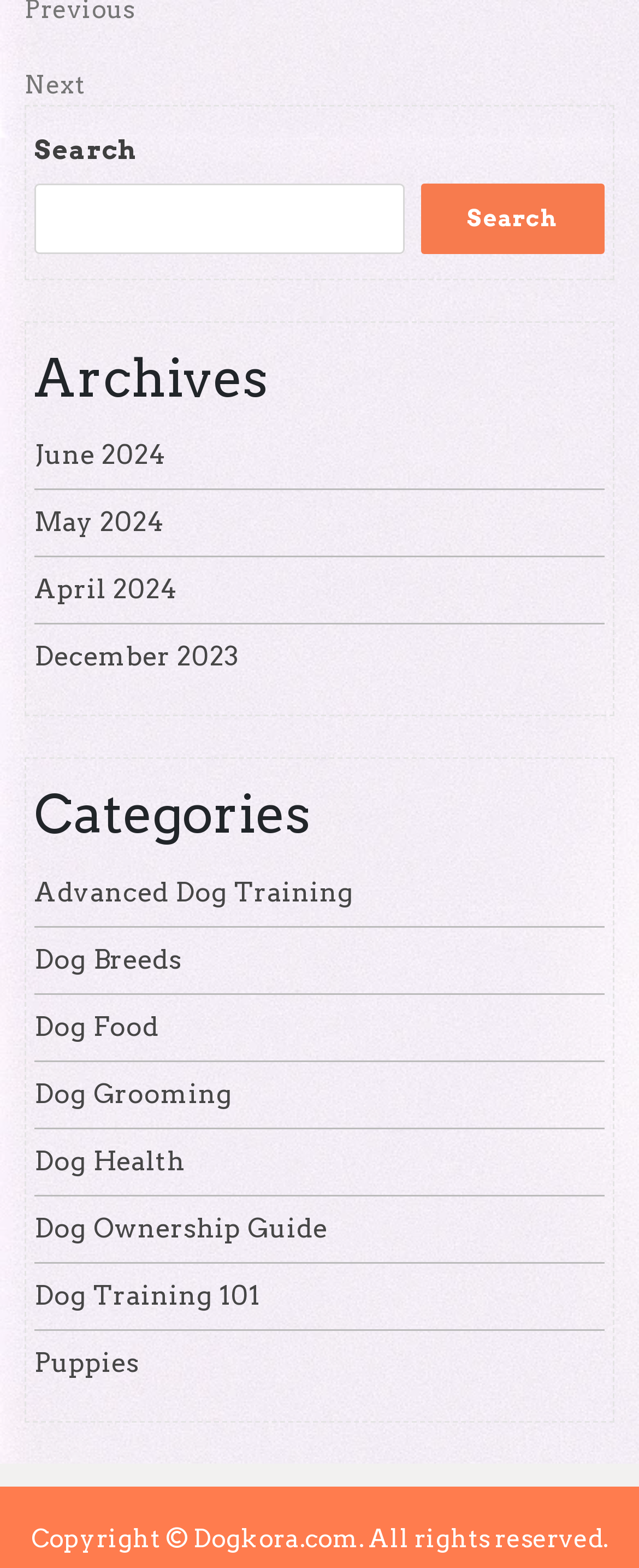Please find the bounding box for the UI component described as follows: "Dog Training 101".

[0.054, 0.816, 0.408, 0.836]